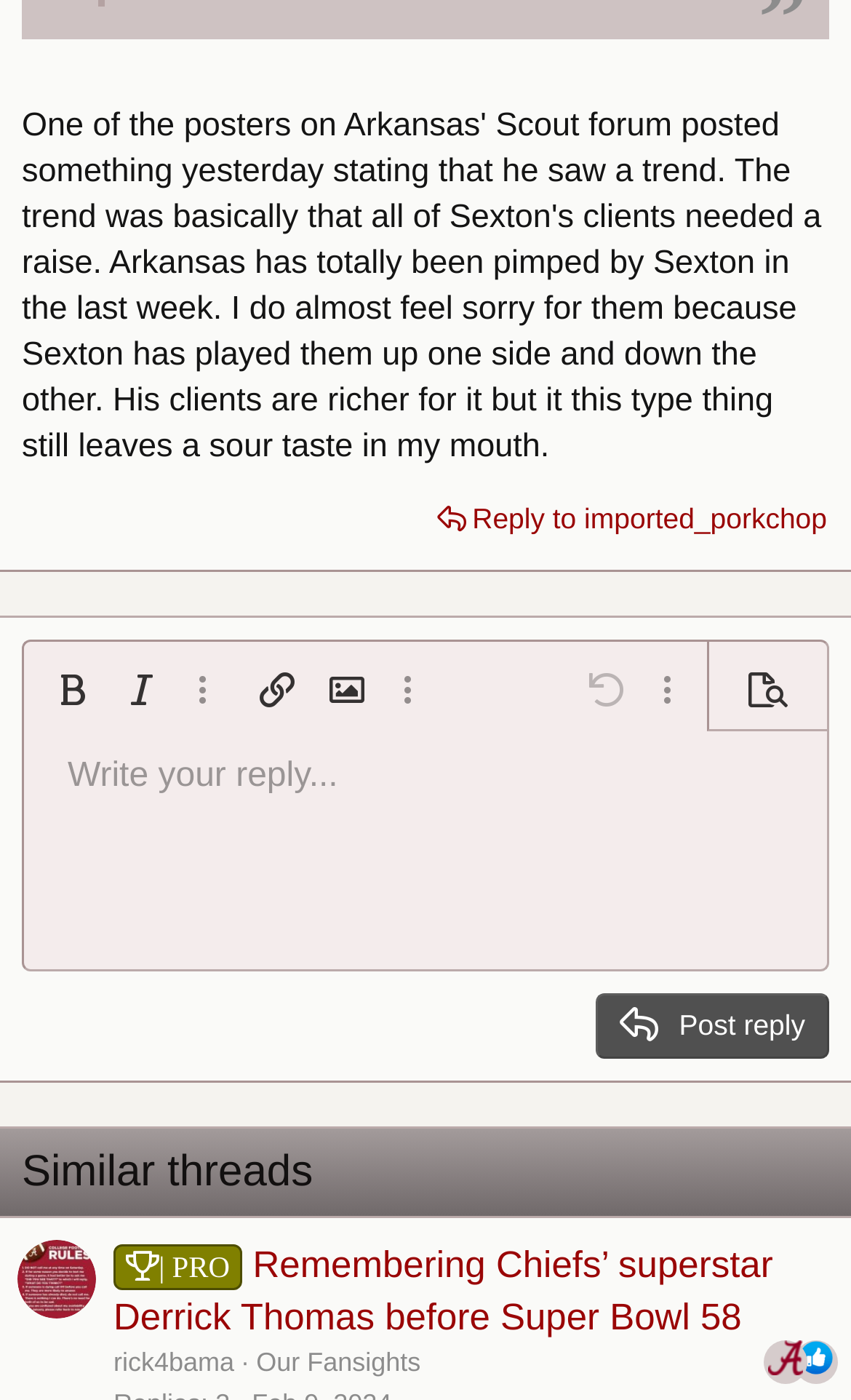How many images are in the 'Similar threads' section?
Use the screenshot to answer the question with a single word or phrase.

3